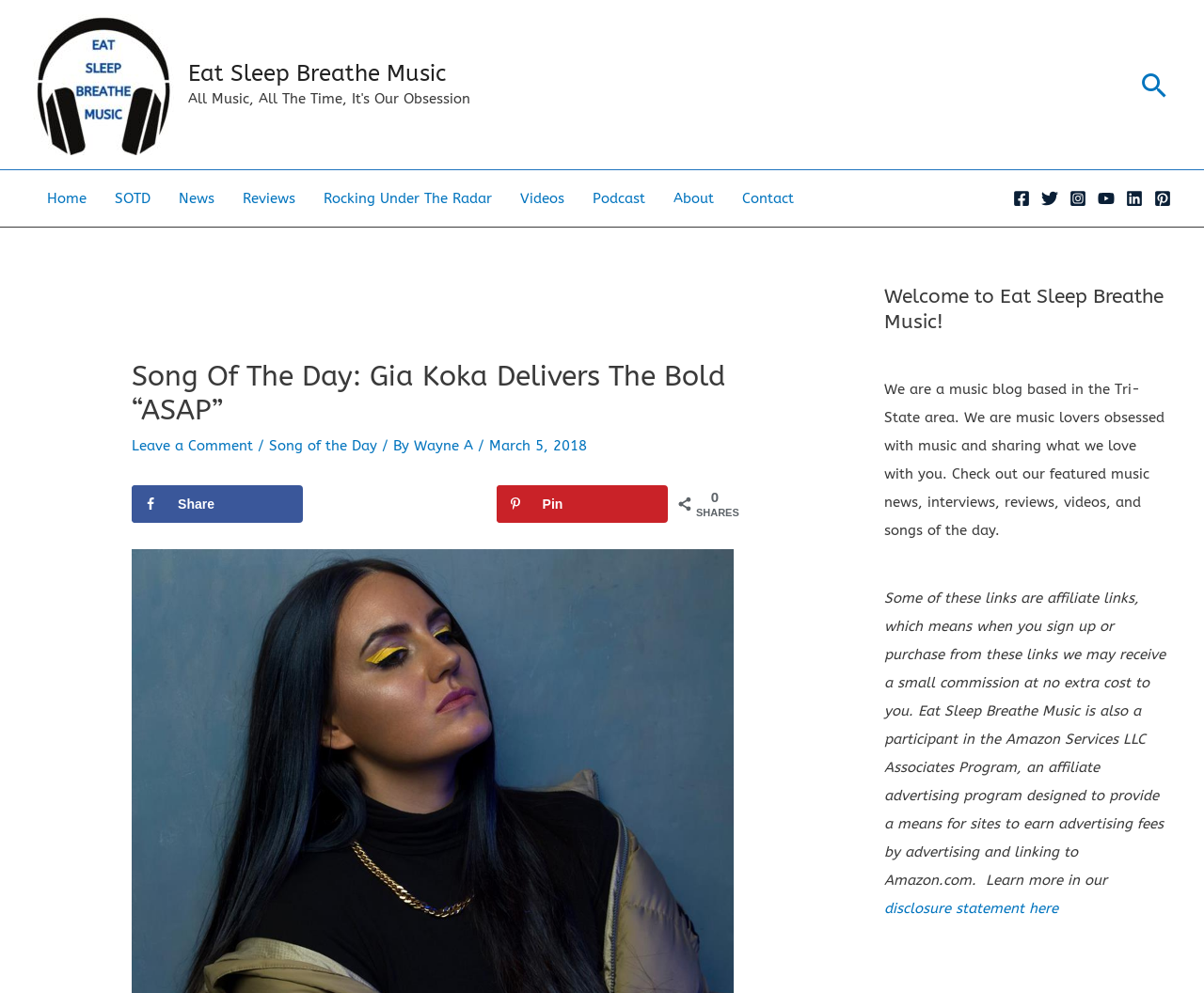What is the name of the music blog?
Please give a well-detailed answer to the question.

I found the answer by looking at the logo at the top left corner of the webpage, which says 'Eat Sleep Breathe Music | Eat Sleep Breathe Music'. This suggests that the music blog is called 'Eat Sleep Breathe Music'.